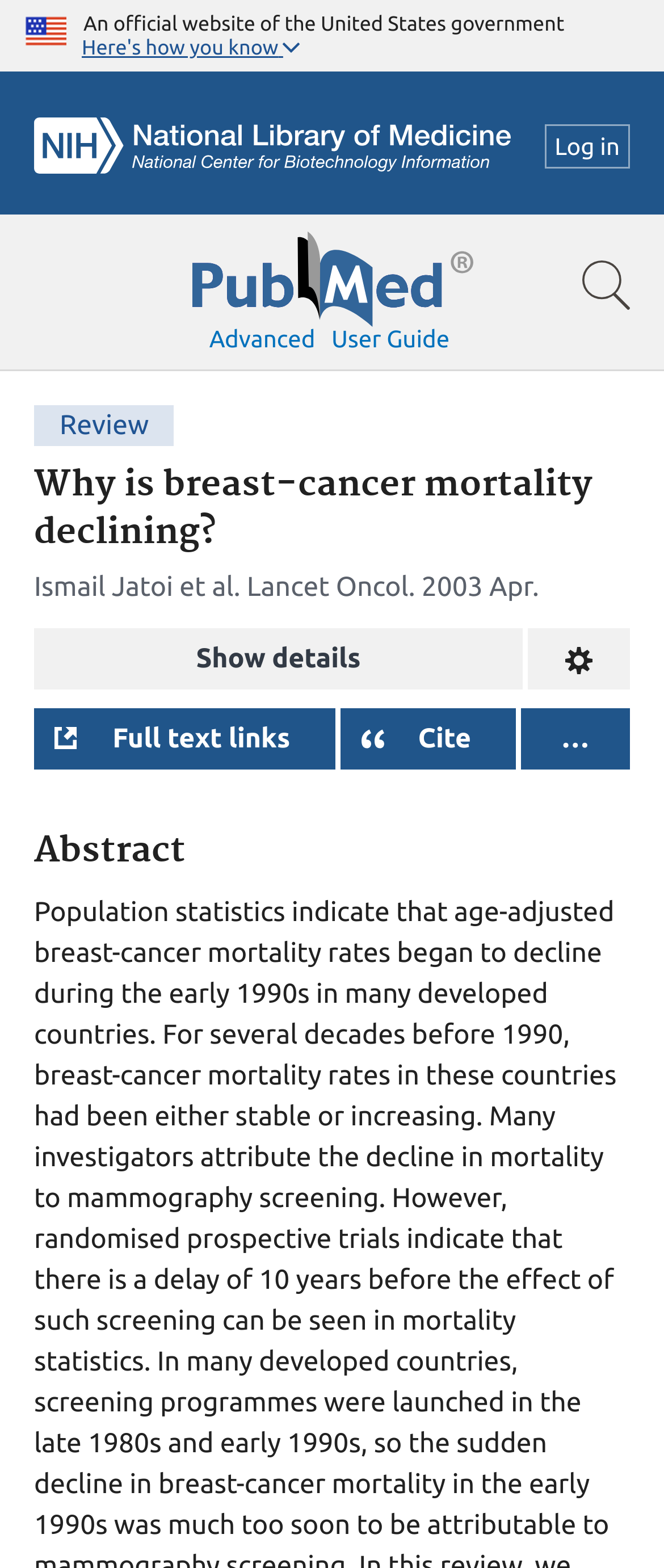Bounding box coordinates should be provided in the format (top-left x, top-left y, bottom-right x, bottom-right y) with all values between 0 and 1. Identify the bounding box for this UI element: Full text links

[0.051, 0.451, 0.504, 0.49]